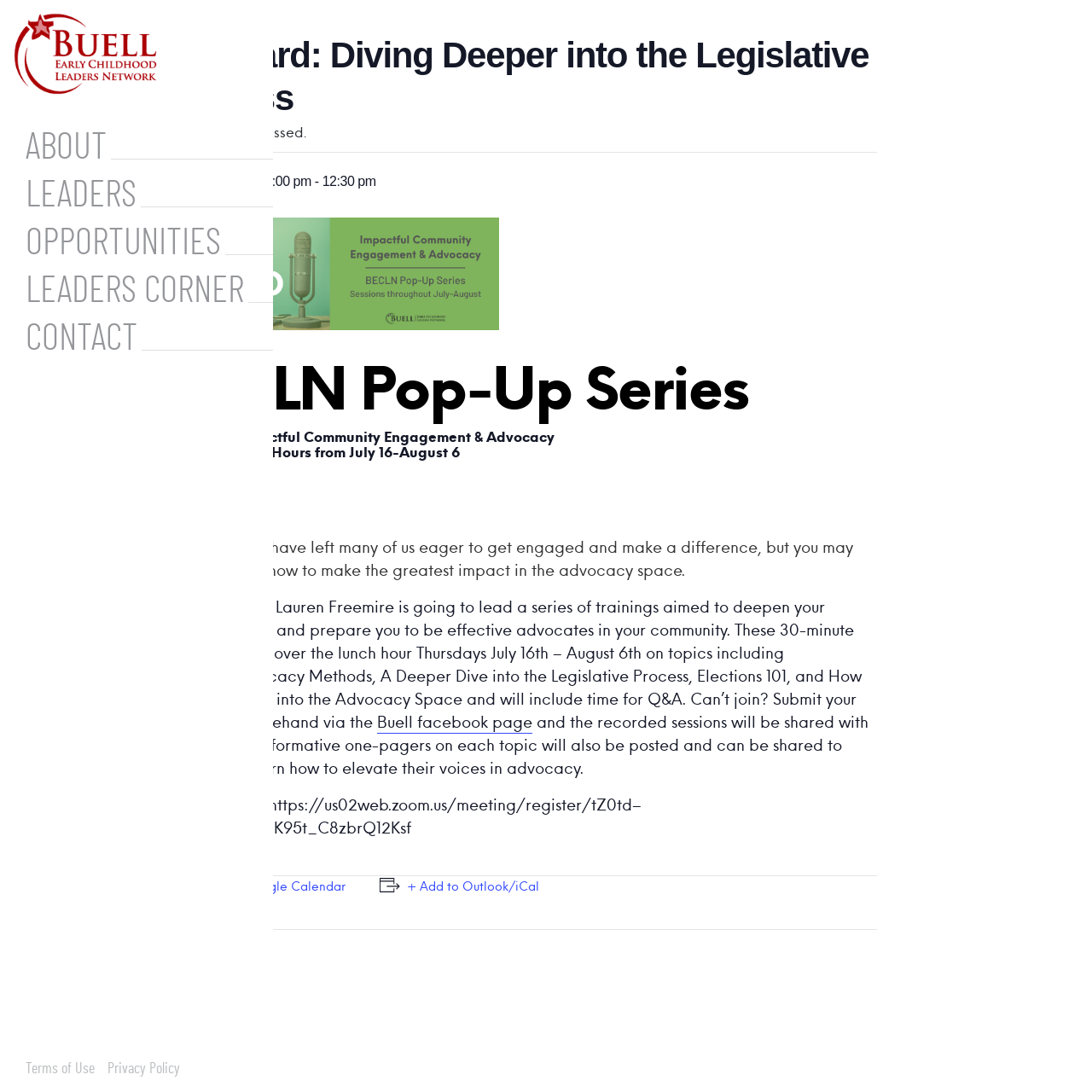Could you provide the bounding box coordinates for the portion of the screen to click to complete this instruction: "Learn more about BECLN Pop-Up Series"?

[0.148, 0.32, 0.803, 0.383]